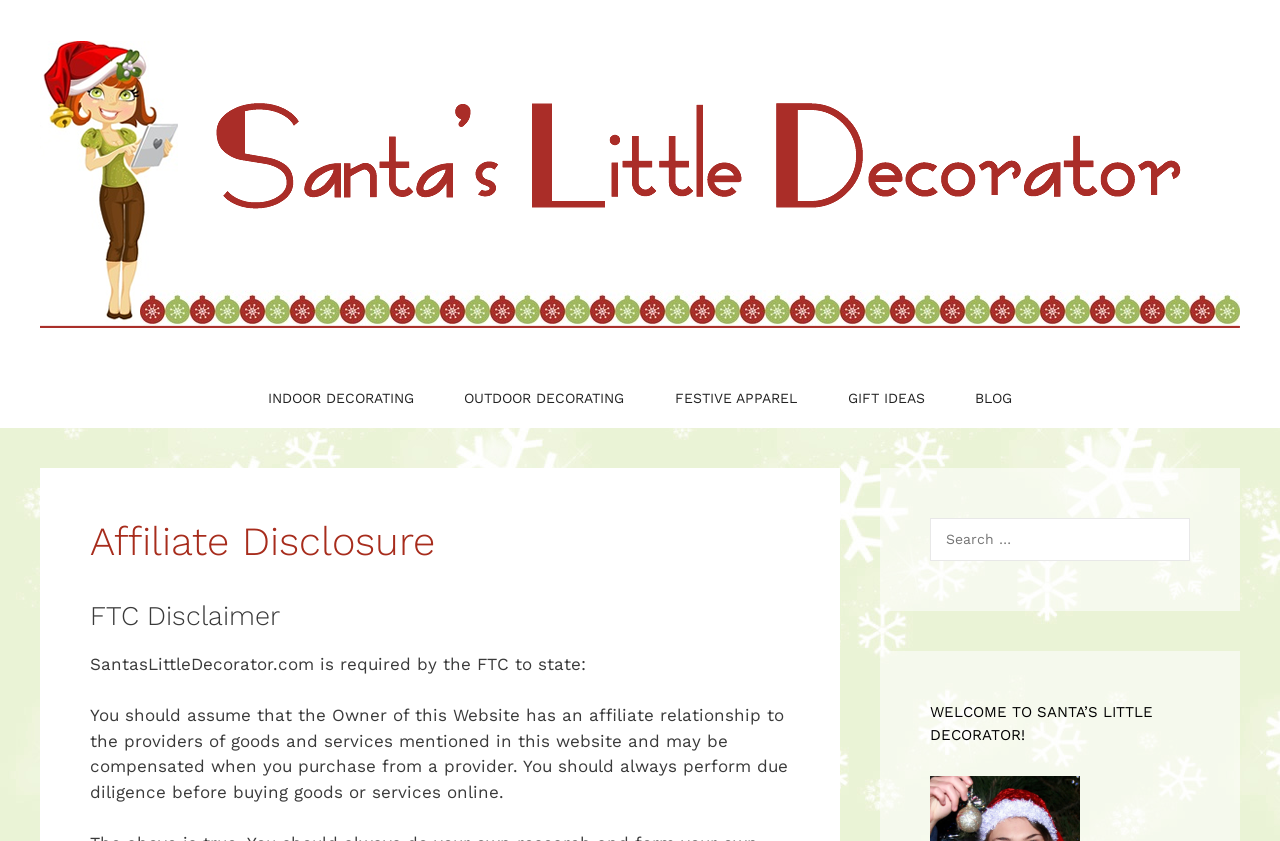Using the element description provided, determine the bounding box coordinates in the format (top-left x, top-left y, bottom-right x, bottom-right y). Ensure that all values are floating point numbers between 0 and 1. Element description: Festive Apparel

[0.508, 0.438, 0.642, 0.509]